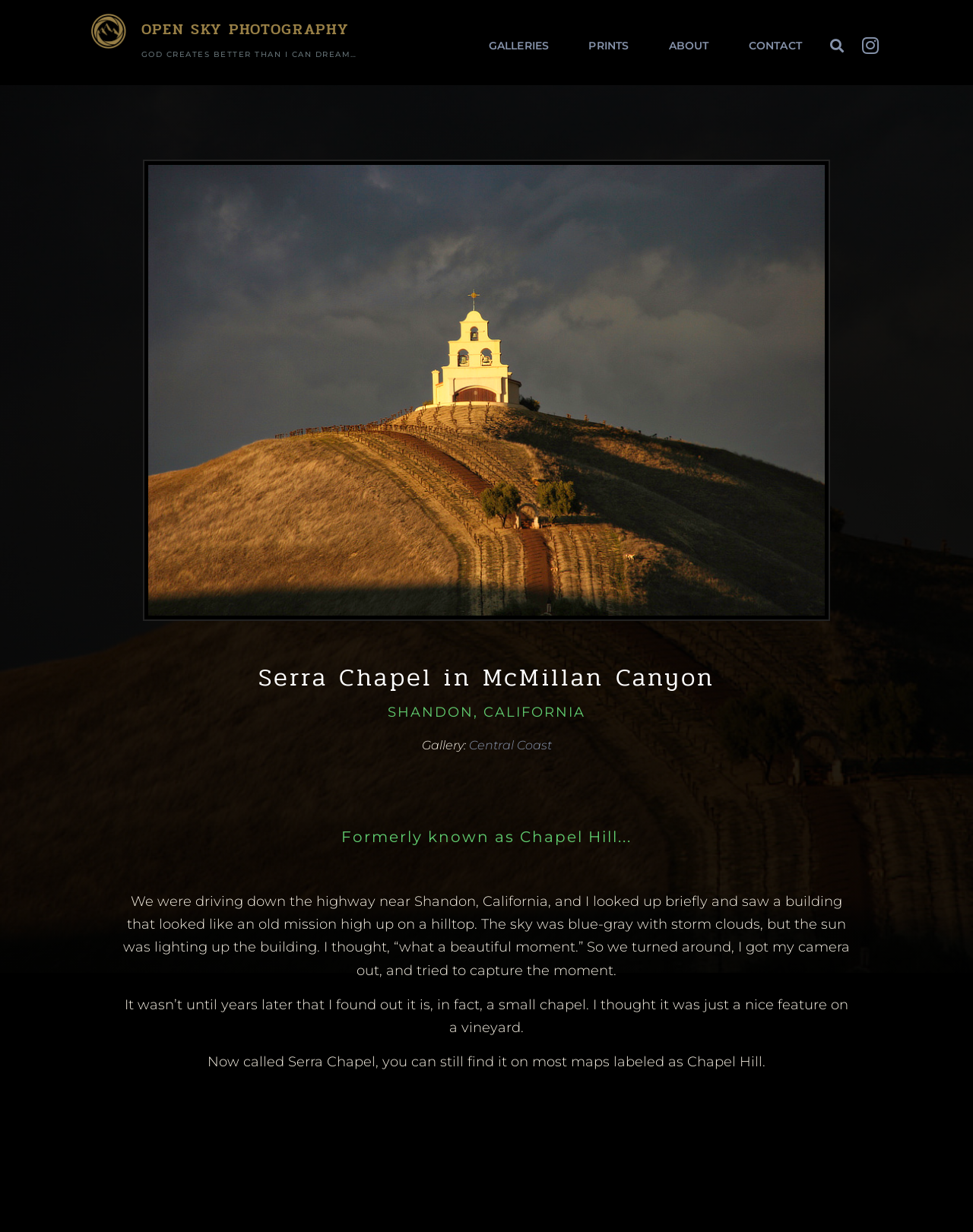Determine the main text heading of the webpage and provide its content.

Serra Chapel in McMillan Canyon